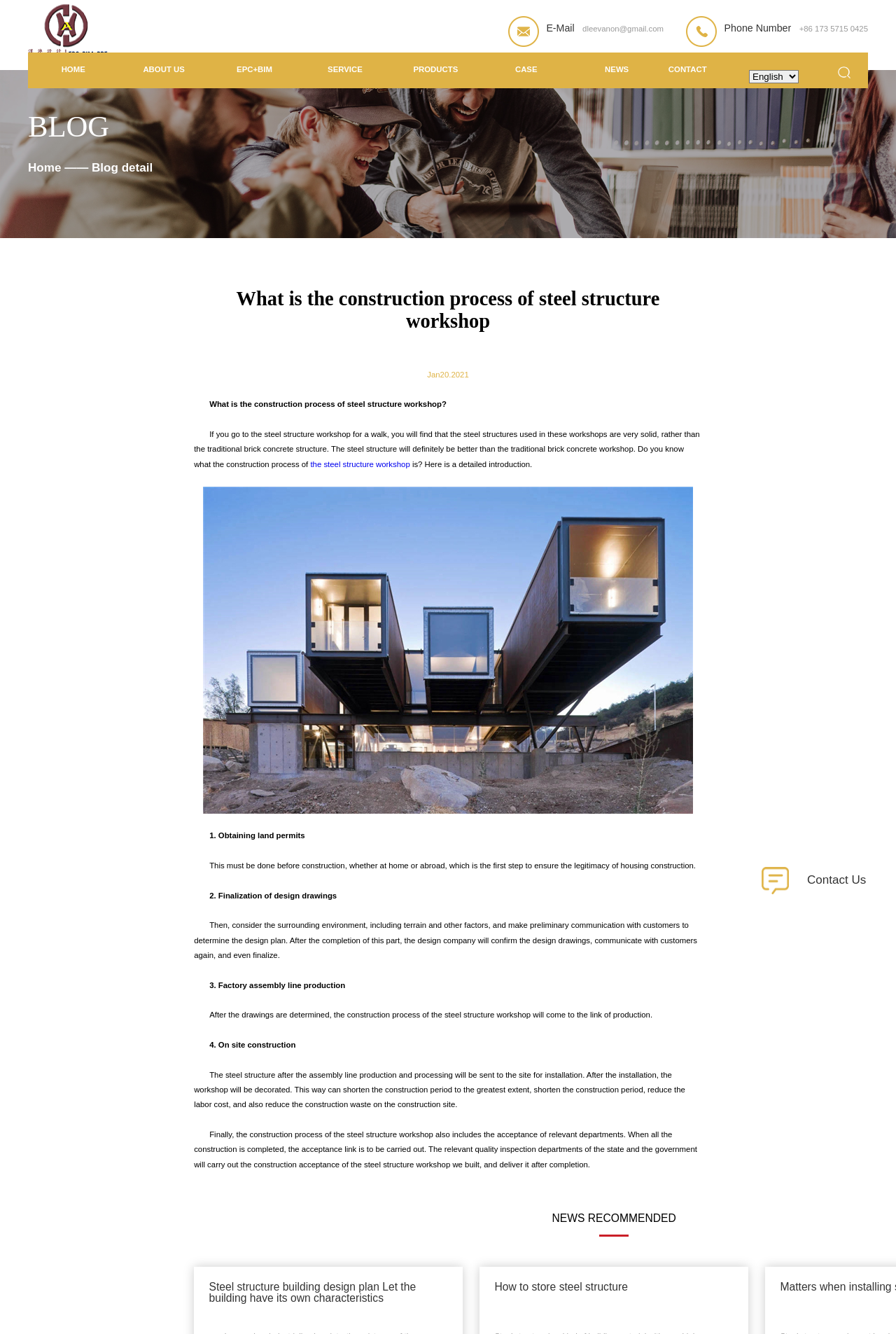What is the purpose of the final step in the construction process?
Using the image as a reference, answer the question in detail.

The final step in the construction process of a steel structure workshop is the acceptance of relevant departments, which involves the quality inspection departments of the state and government carrying out the construction acceptance of the workshop and delivering it after completion.